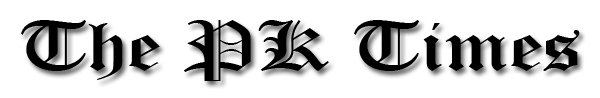What type of font is used for the name in the logo?
Refer to the screenshot and respond with a concise word or phrase.

Cursive